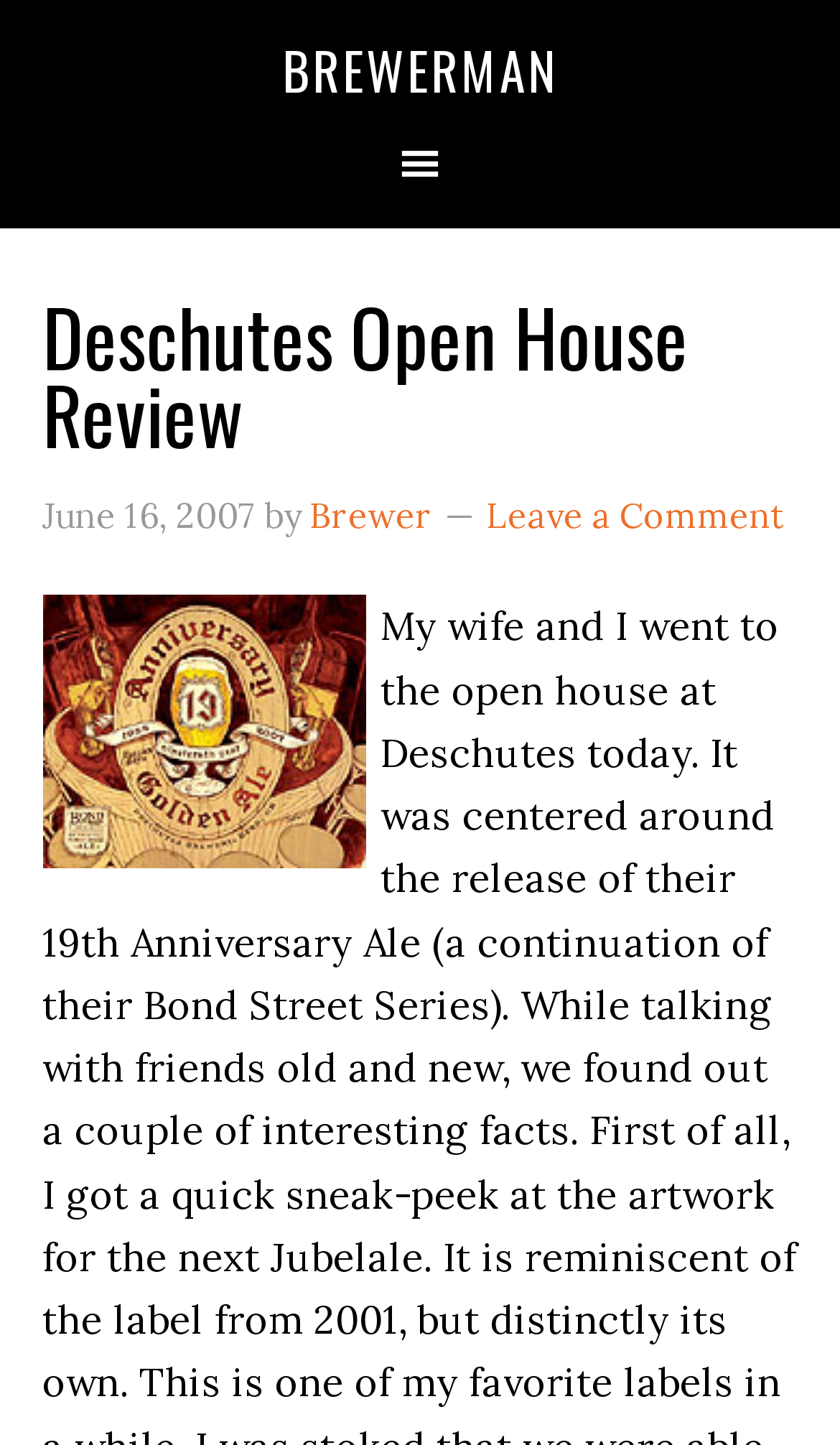Give a detailed account of the webpage.

The webpage is a blog post titled "Deschutes Open House Review" with a focus on the release of Deschutes' 19th Anniversary Ale. At the top of the page, there is a navigation bar with a link to the main page labeled "BREWERMAN". Below the navigation bar, there is a header section with the title "Deschutes Open House Review" and a timestamp "June 16, 2007" indicating when the post was published. The author's name, "Brewer", is also displayed in this section.

To the right of the timestamp, there is a link to "Leave a Comment" suggesting that readers can engage with the post. Below the header section, there is an image of the Deschutes 19th Anniversary Golden Ale, which is the main topic of the post. The image is positioned near the top-left of the page, taking up a significant portion of the width.